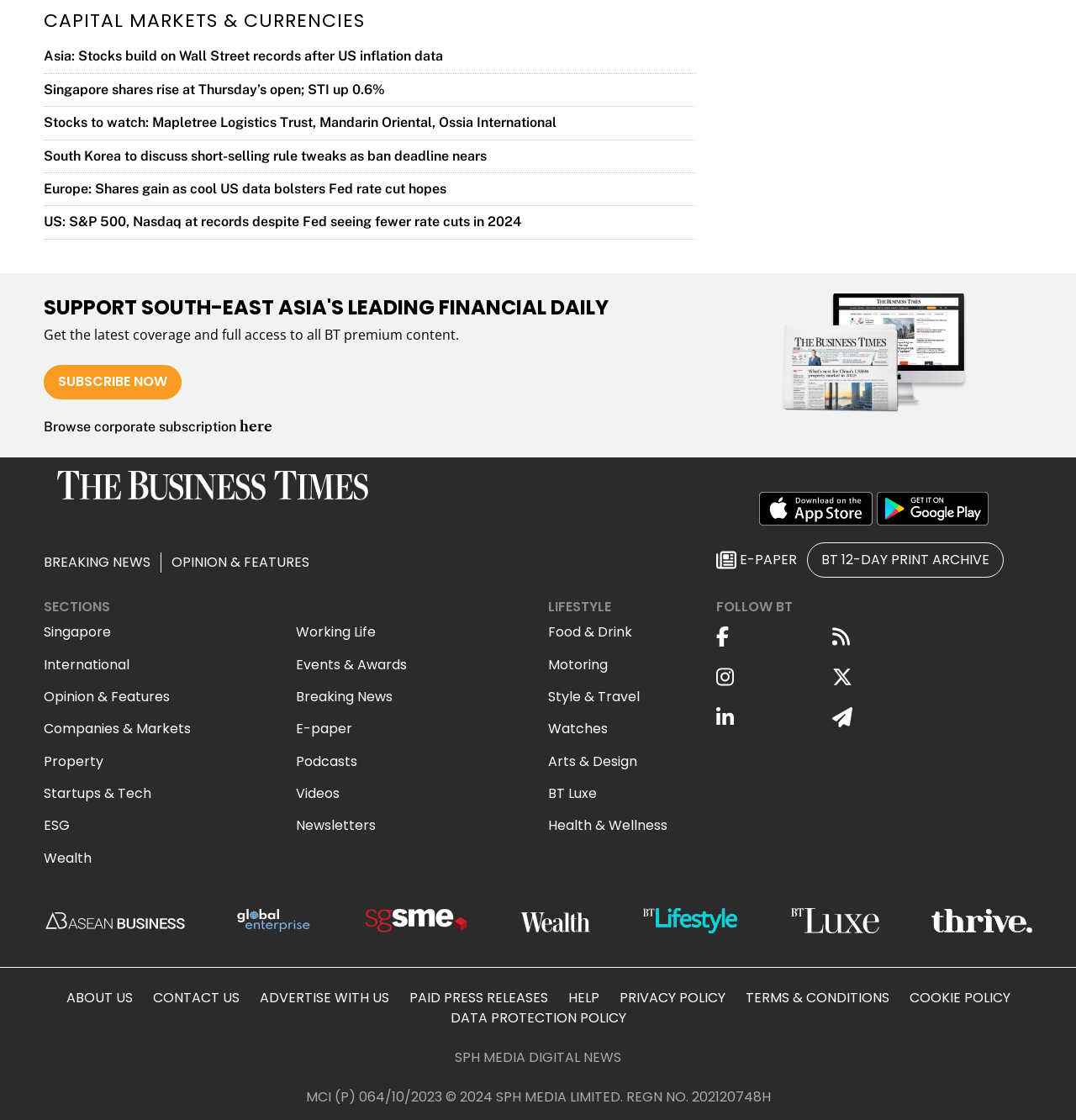Determine the bounding box for the UI element as described: "contact us". The coordinates should be represented as four float numbers between 0 and 1, formatted as [left, top, right, bottom].

[0.132, 0.882, 0.232, 0.9]